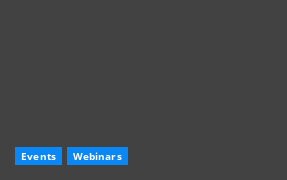Answer the question below in one word or phrase:
What is the purpose of the layout design?

enhance user engagement